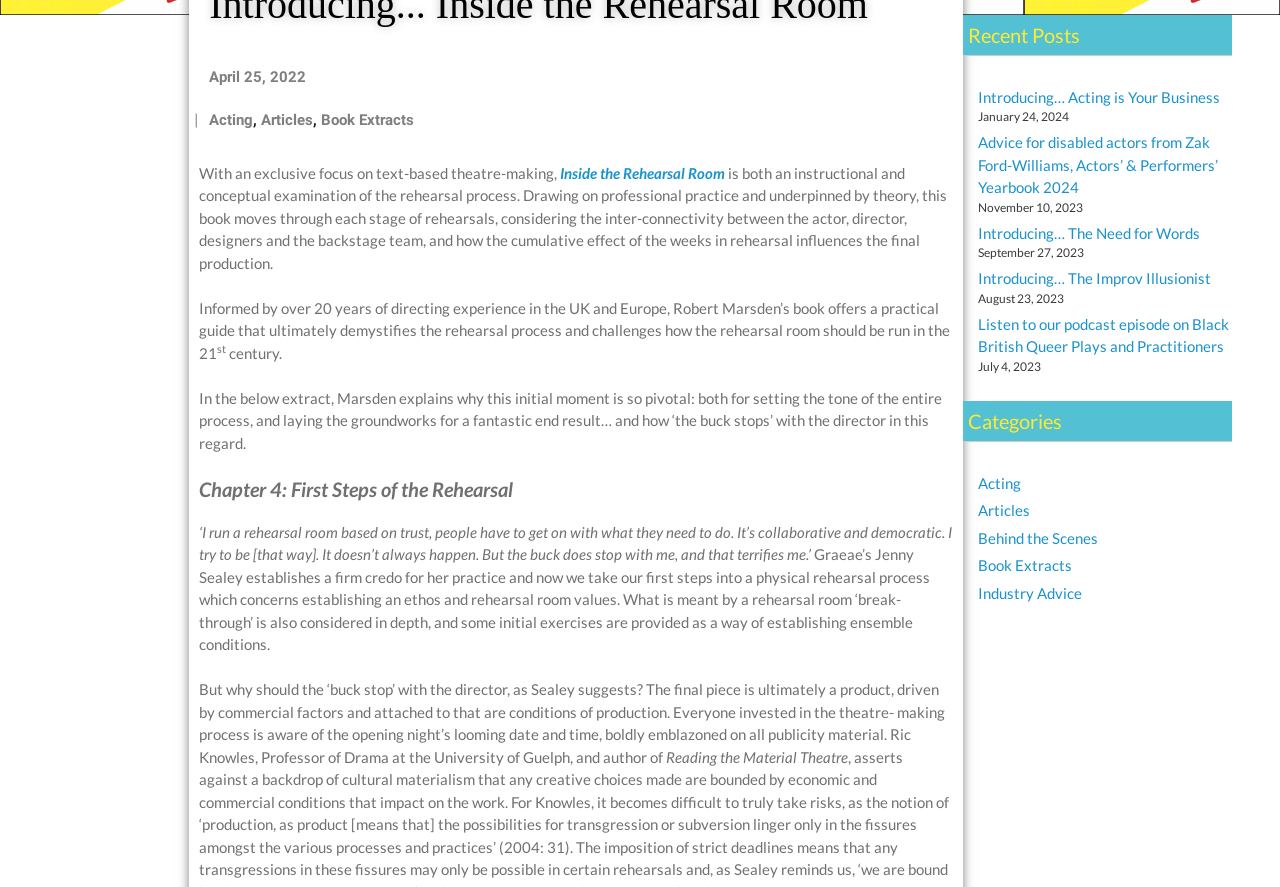Identify the bounding box for the described UI element: "Introducing… The Improv Illusionist".

[0.764, 0.304, 0.946, 0.324]